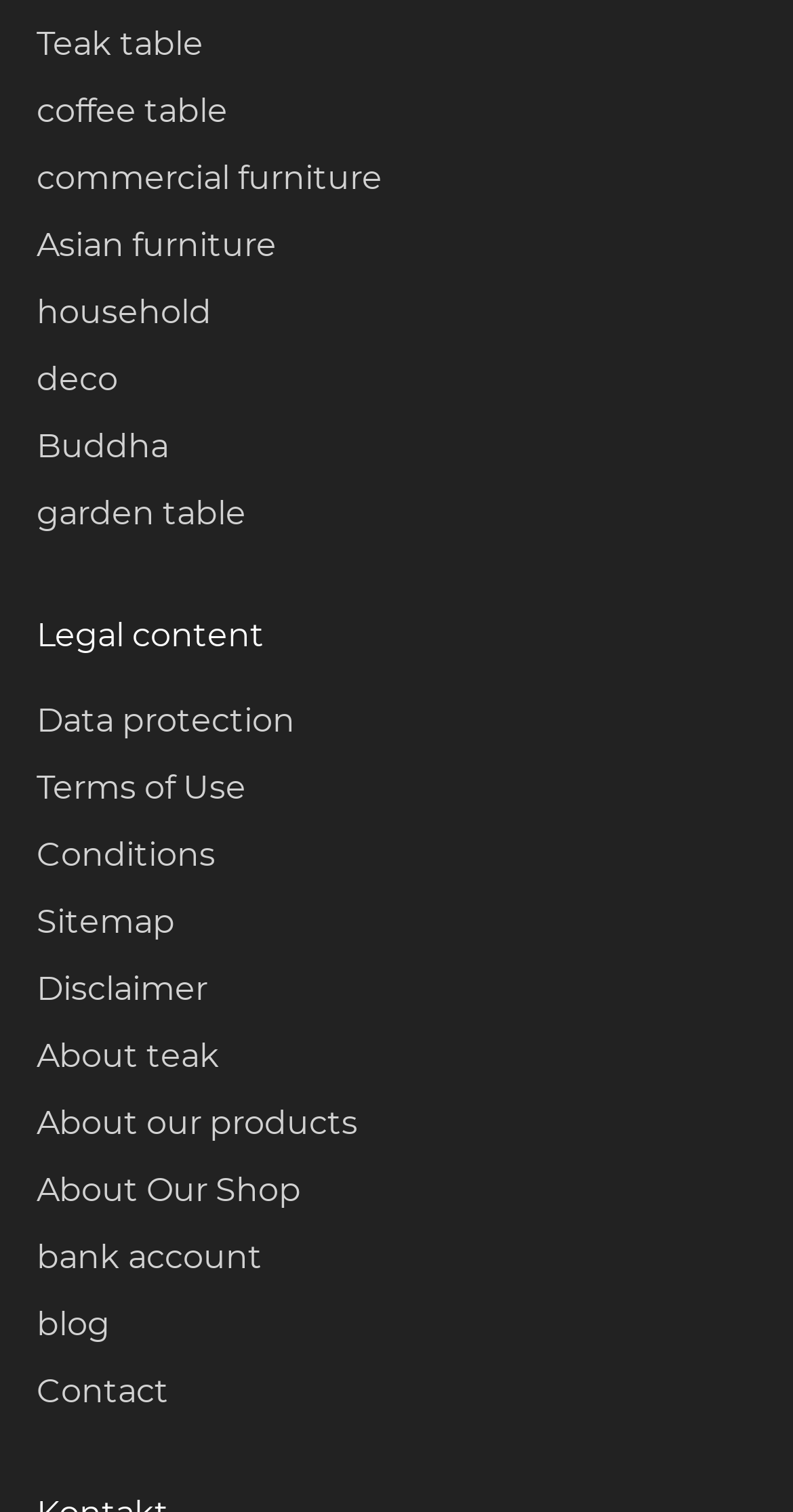Determine the bounding box coordinates of the section to be clicked to follow the instruction: "Explore garden table options". The coordinates should be given as four float numbers between 0 and 1, formatted as [left, top, right, bottom].

[0.046, 0.326, 0.31, 0.352]